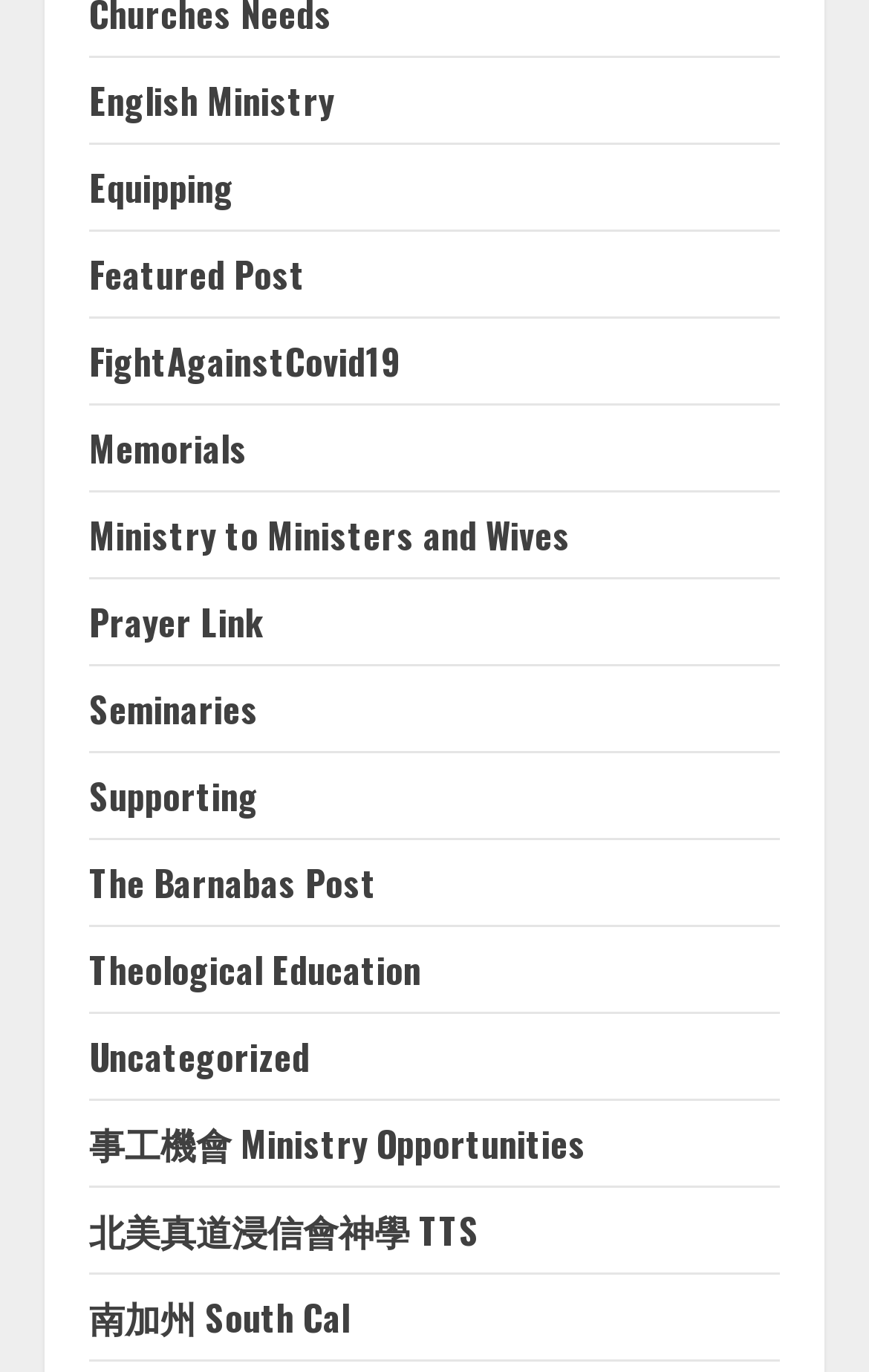Find the bounding box coordinates of the area that needs to be clicked in order to achieve the following instruction: "Read Featured Post". The coordinates should be specified as four float numbers between 0 and 1, i.e., [left, top, right, bottom].

[0.103, 0.18, 0.351, 0.219]